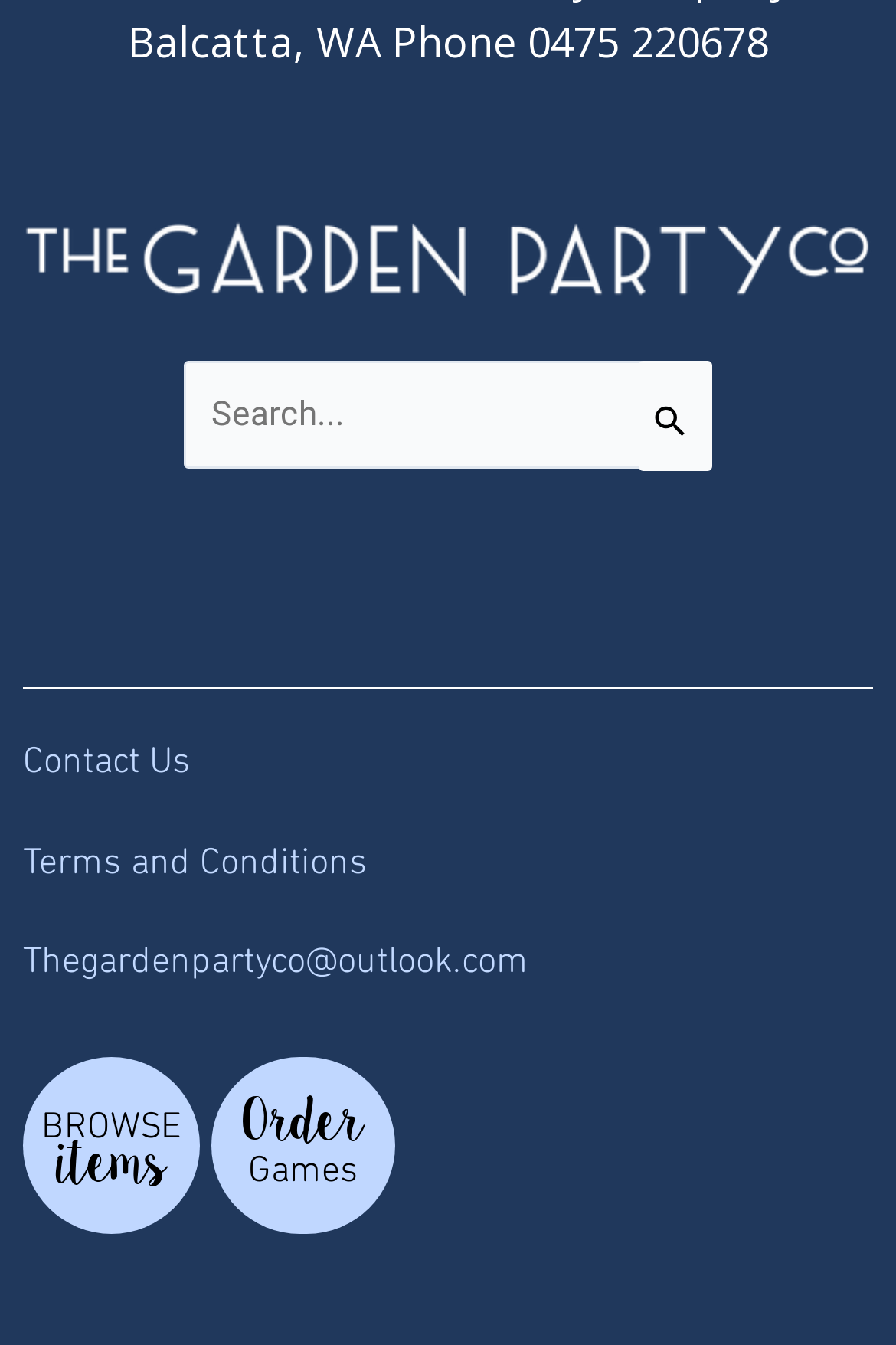Use a single word or phrase to answer this question: 
What is the purpose of the search box?

To search for items